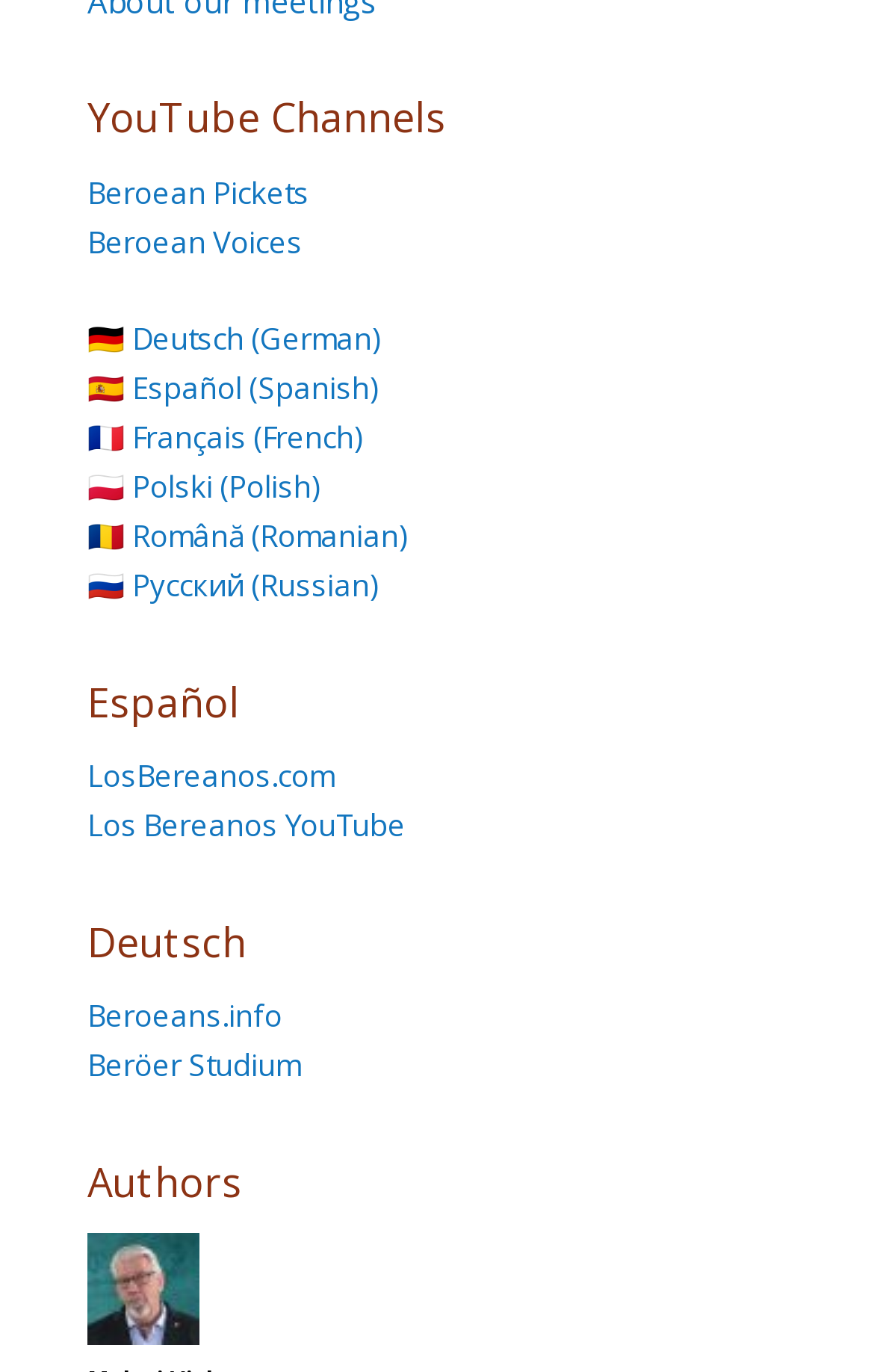Could you please study the image and provide a detailed answer to the question:
How many authors are listed?

I searched for the heading 'Authors' and found only one link 'Meleti Vivlon' listed under it, indicating that there is only one author listed.